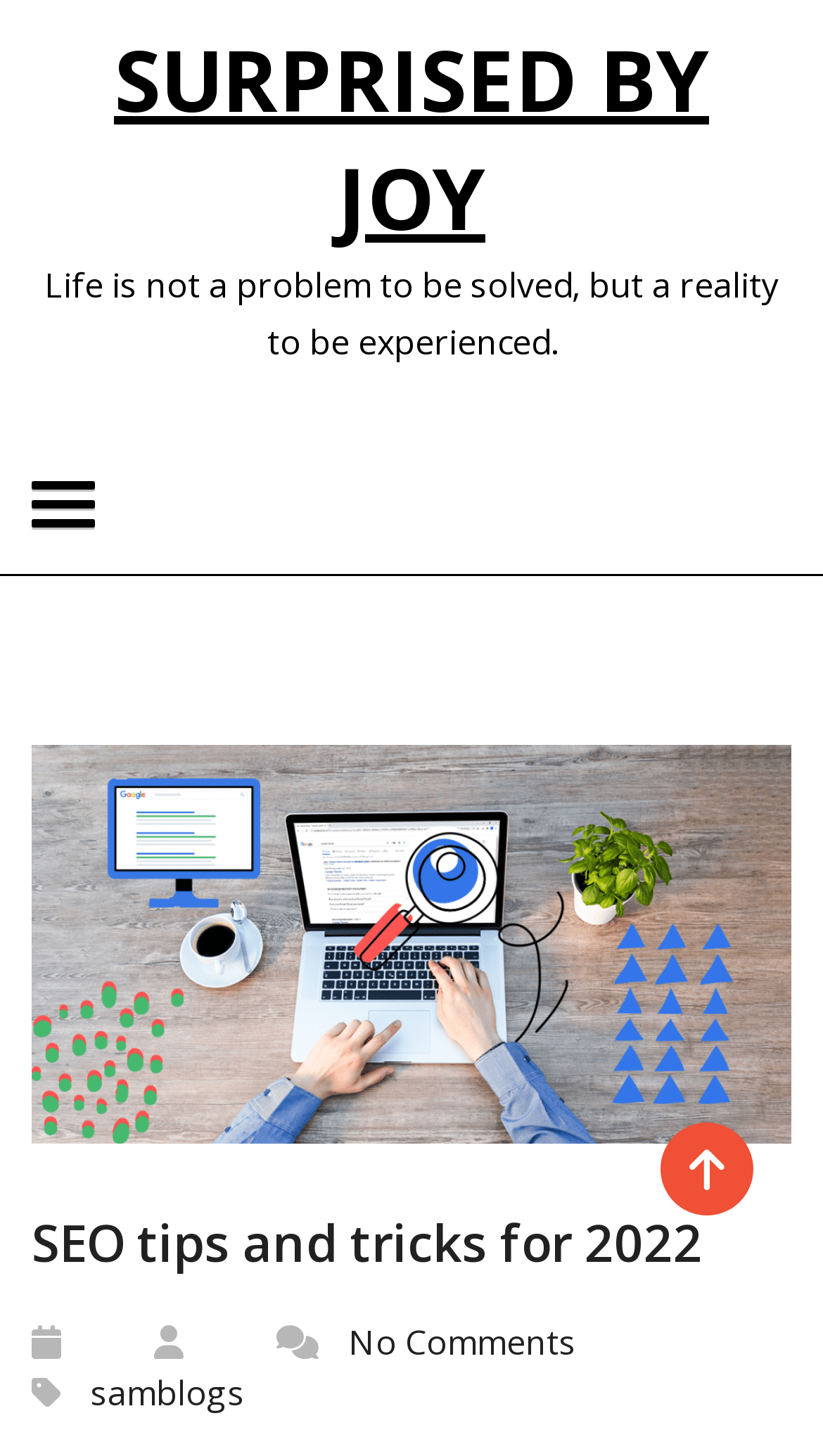Can you find and provide the title of the webpage?

SURPRISED BY JOY